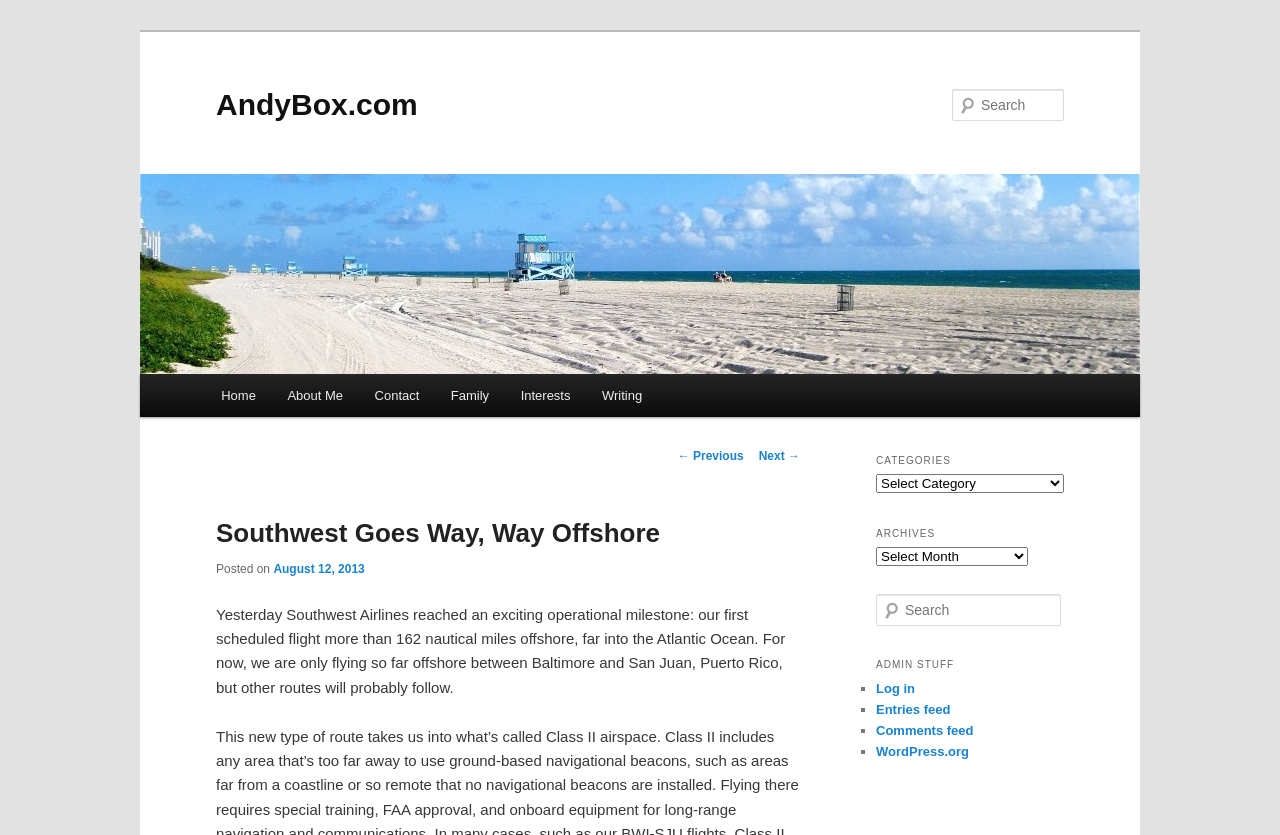Please provide a one-word or phrase answer to the question: 
What categories are available on the website?

Categories